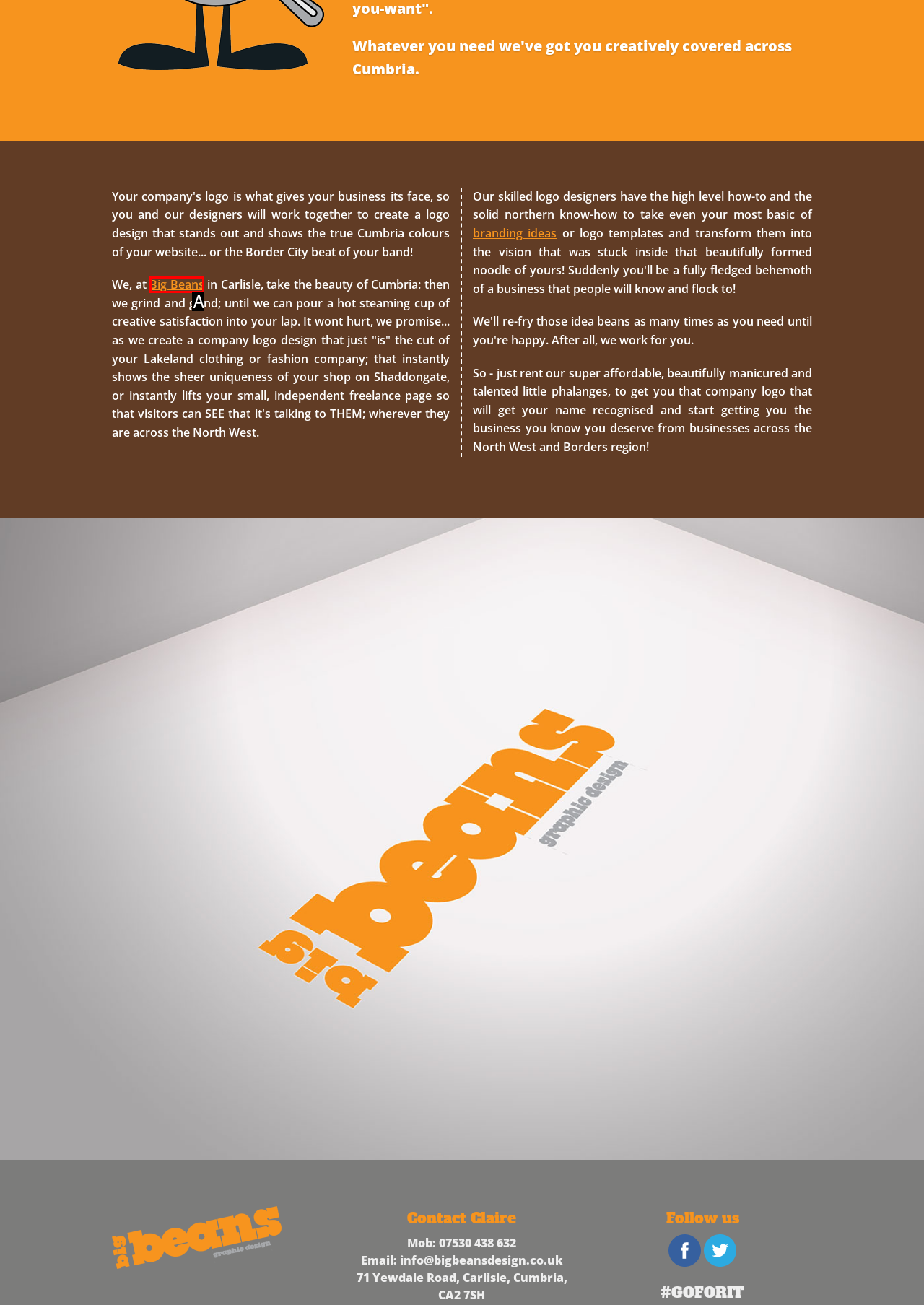Based on the given description: Big Beans, identify the correct option and provide the corresponding letter from the given choices directly.

A